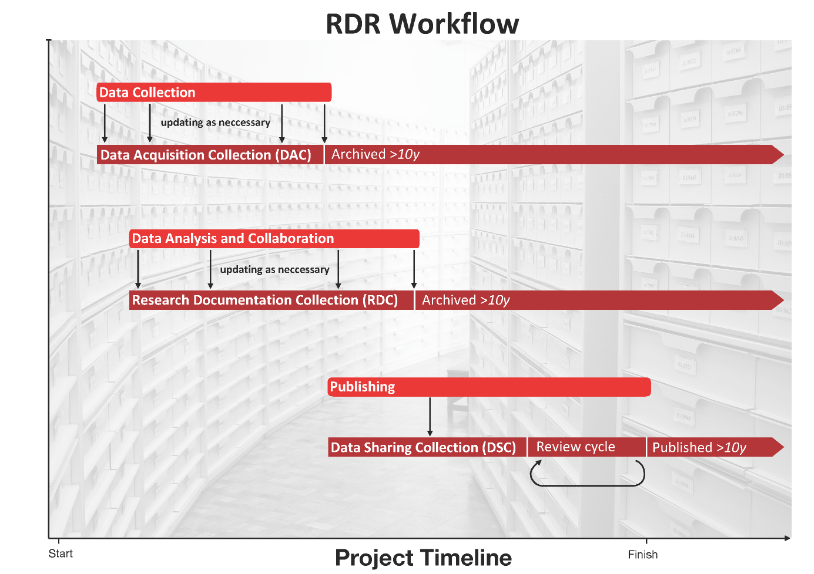How long is the data preserved in the Research Documentation Collection (RDC)?
Refer to the image and give a detailed answer to the question.

The Research Documentation Collection (RDC) focuses on preserving project documentation for more than ten years, facilitating easy access and sharing of sensitive data with colleagues, which is an essential part of the RDR Workflow.